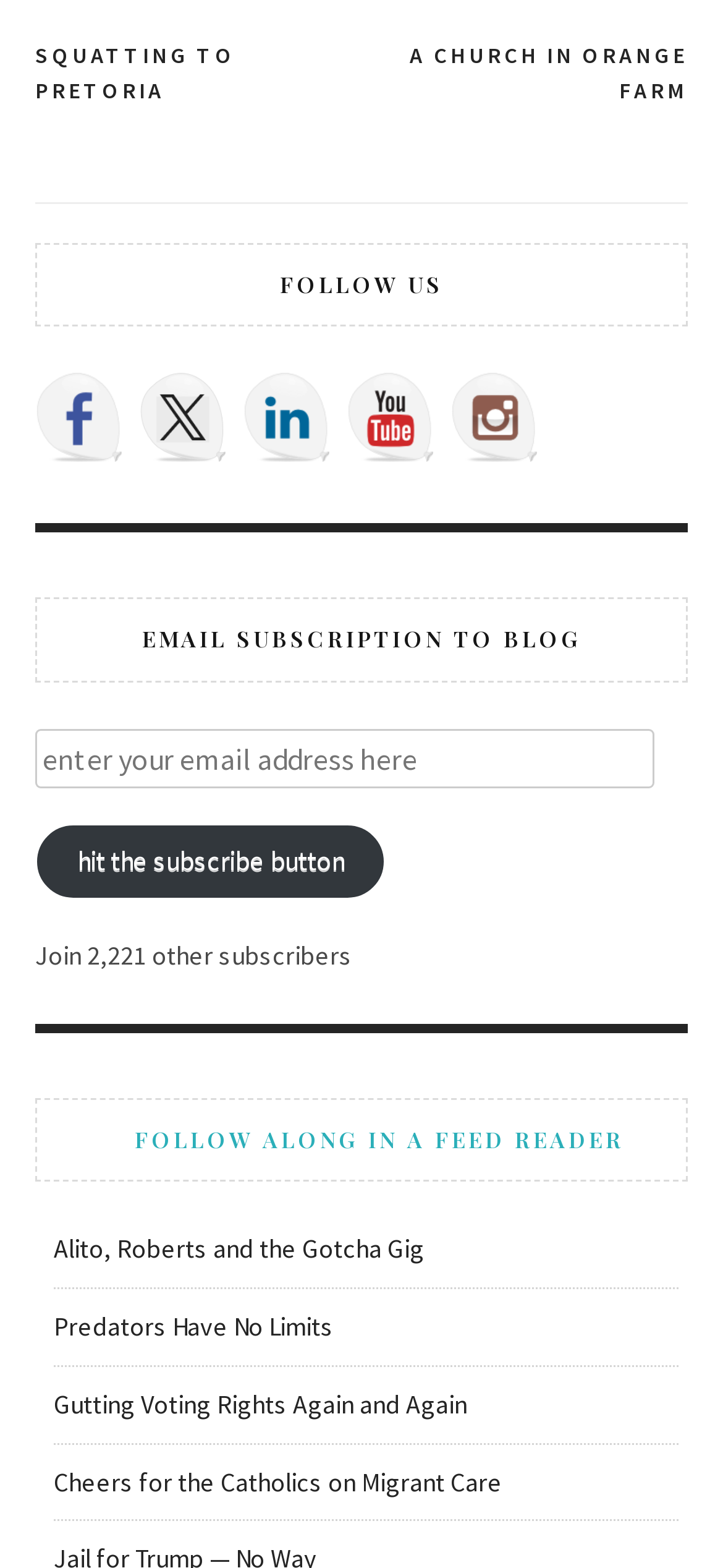How many social media platforms are listed?
Please respond to the question with a detailed and informative answer.

I counted the number of link elements with images under the 'FOLLOW US' heading. There are five link elements with images, corresponding to Facebook, Twitter, LinkedIn, YouTube, and Instagram.